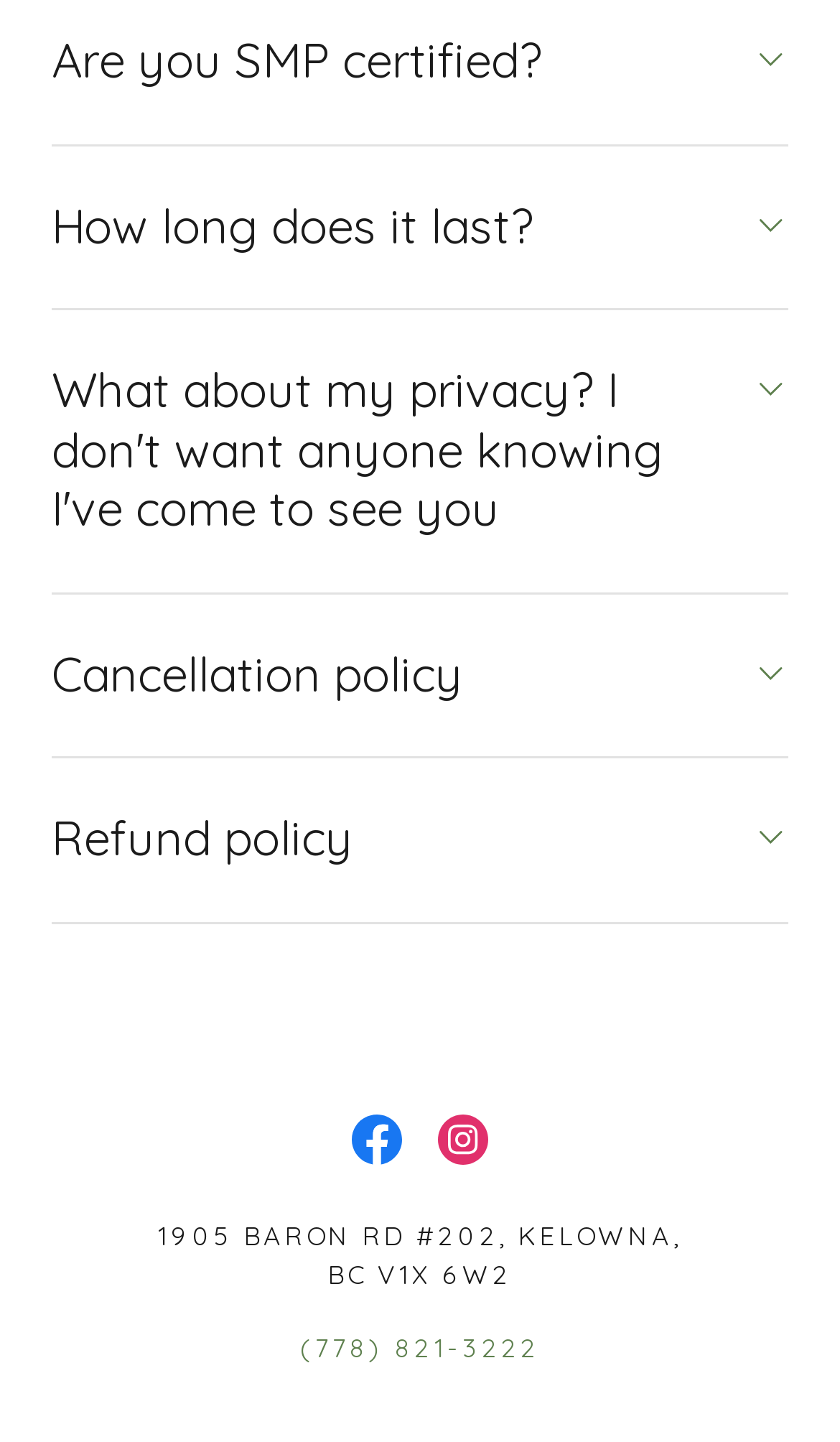From the details in the image, provide a thorough response to the question: How many buttons are present on the webpage?

There are five buttons present on the webpage, which are 'Are you SMP certified?', 'How long does it last?', 'What about my privacy? I don't want anyone knowing I've come to see you', 'Cancellation policy', and 'Refund policy'.